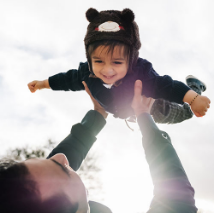Provide an in-depth description of the image.

The image captures a joyful moment between a parent and child, showcasing the essence of family photography. In this heartwarming scene, a young child with a playful bear-themed hat is being lifted high into the air by an adult, likely their father. The child's delighted expression radiates pure happiness as they enjoy the moment of being tossed upward. The background features a soft, cloudy sky, enhancing the feeling of freedom and playfulness in the air. This image beautifully exemplifies the themes of connection, joy, and the simple pleasures of family life, reflecting the kind of captivating storytelling that can be found in award-winning documentary family photography.